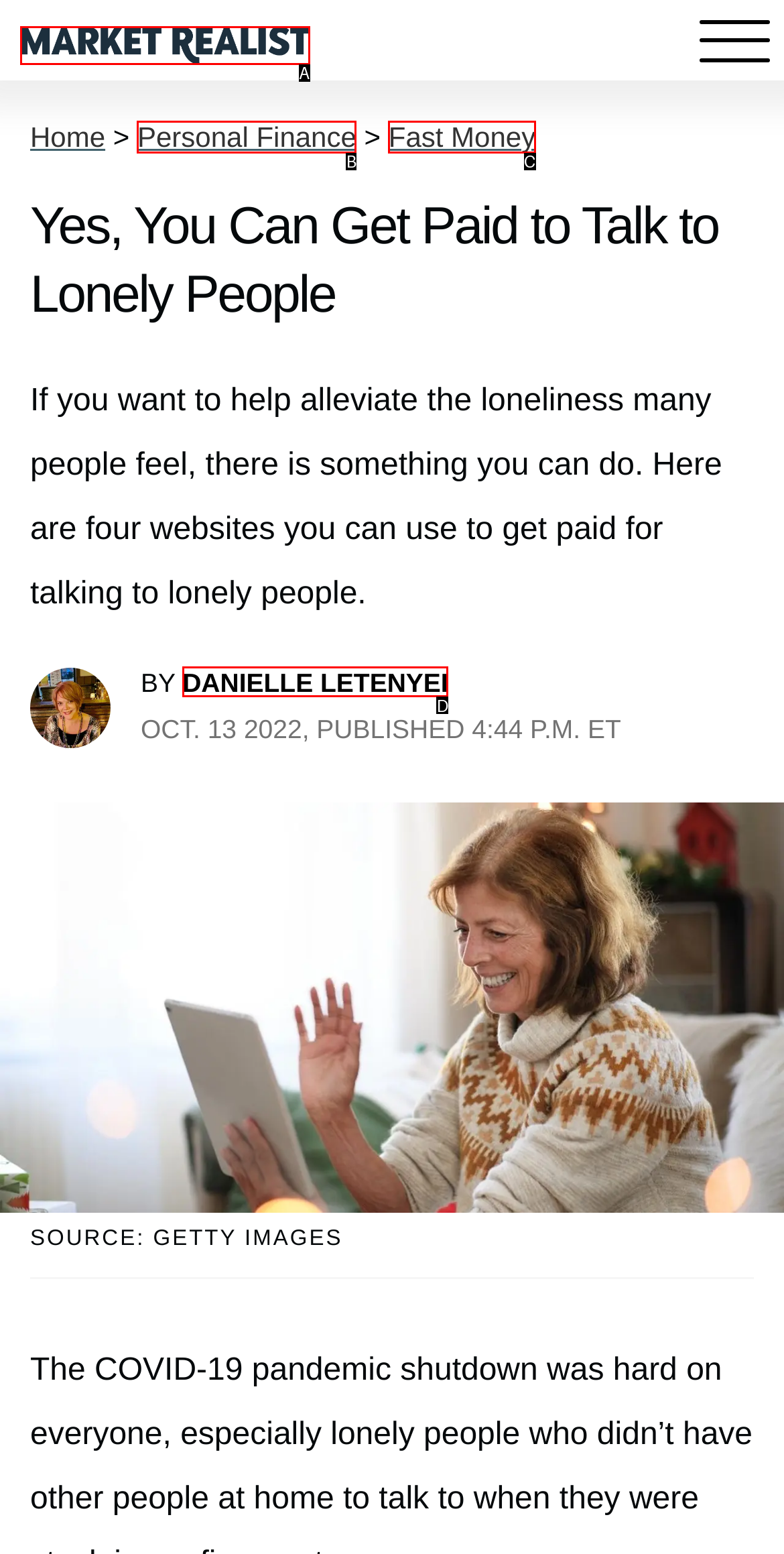Choose the option that matches the following description: title="Westcode GitHub overview"
Reply with the letter of the selected option directly.

None